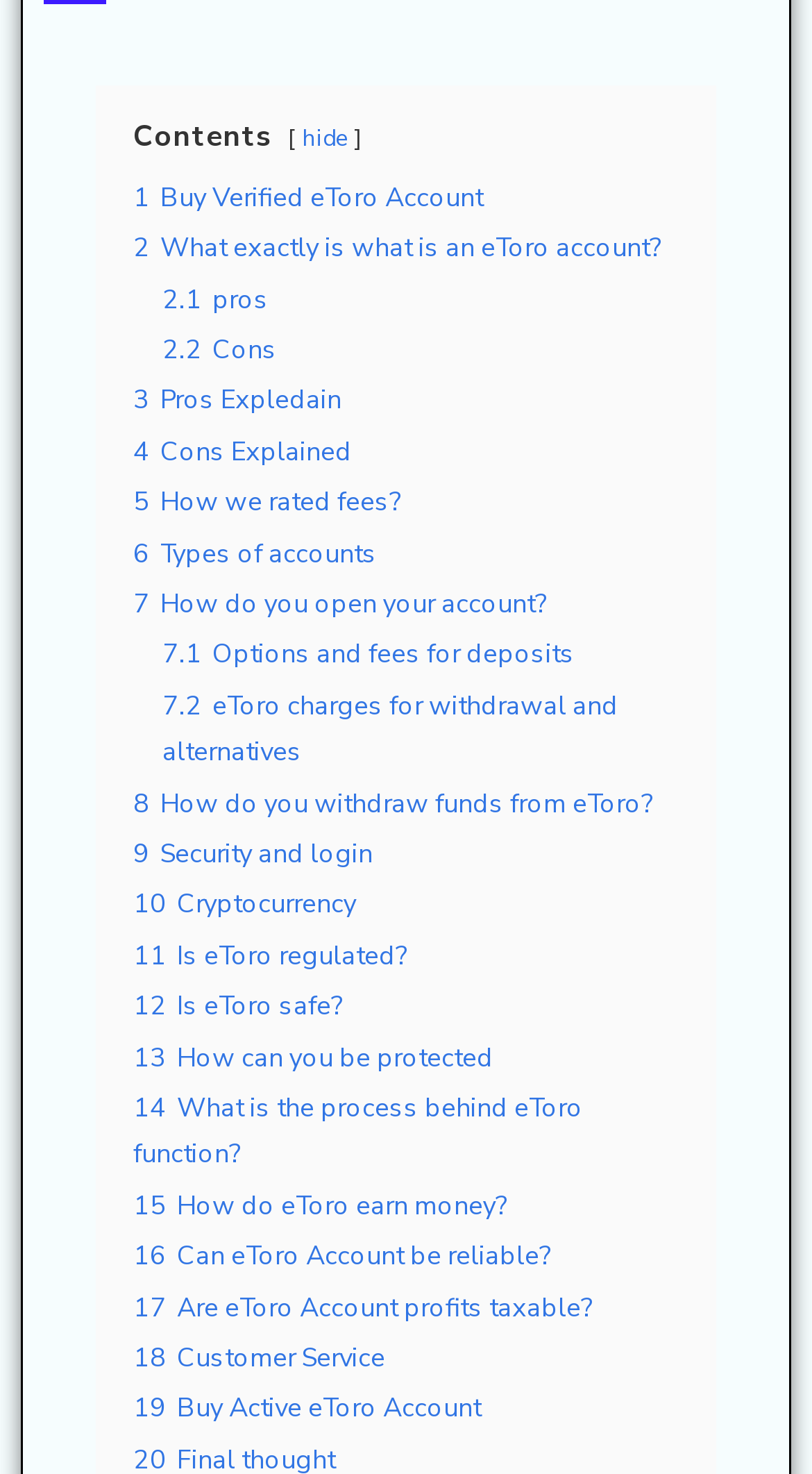Specify the bounding box coordinates of the element's area that should be clicked to execute the given instruction: "View 'What exactly is an eToro account?'". The coordinates should be four float numbers between 0 and 1, i.e., [left, top, right, bottom].

[0.164, 0.156, 0.813, 0.18]